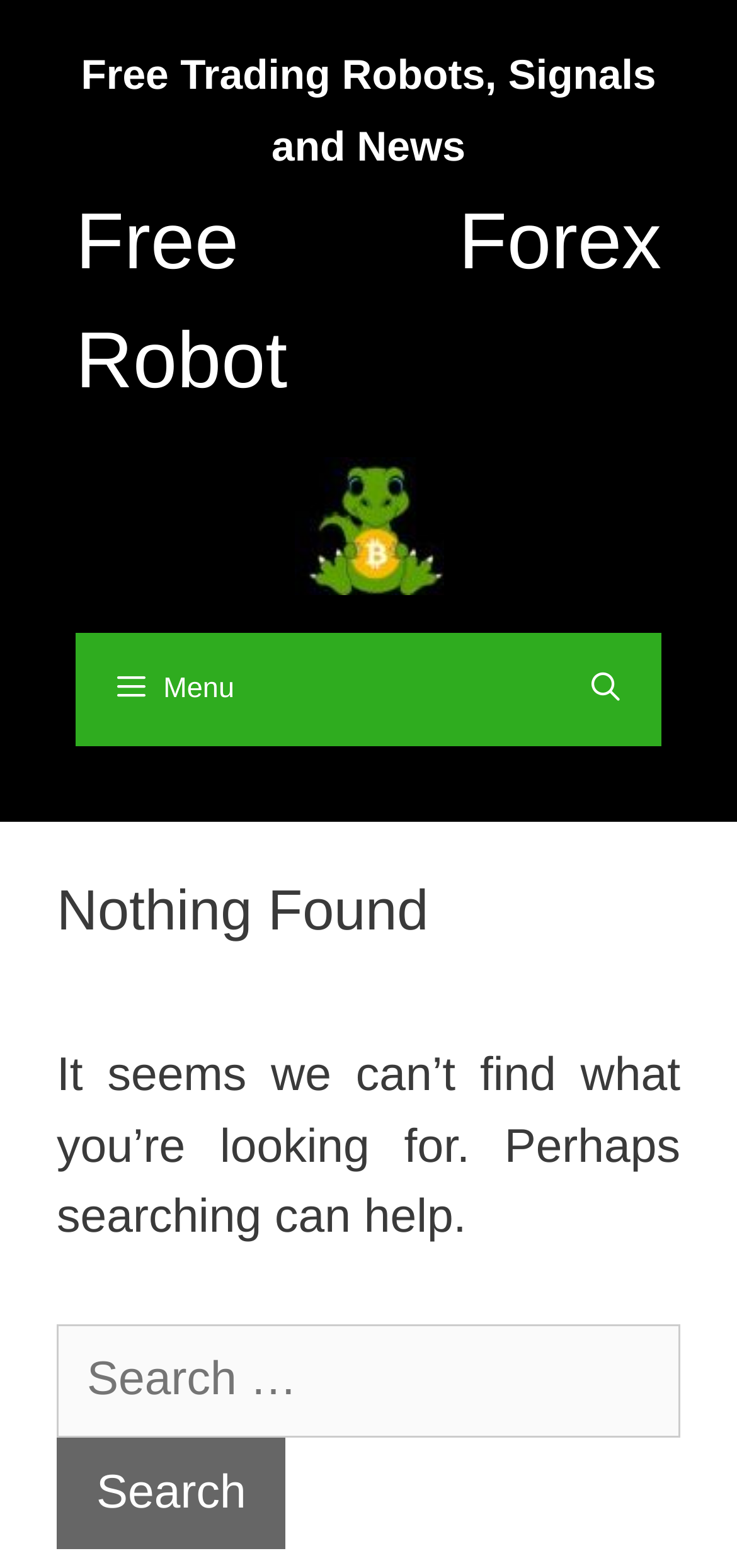Please locate the UI element described by "aria-label="Open Search Bar"" and provide its bounding box coordinates.

[0.745, 0.404, 0.897, 0.476]